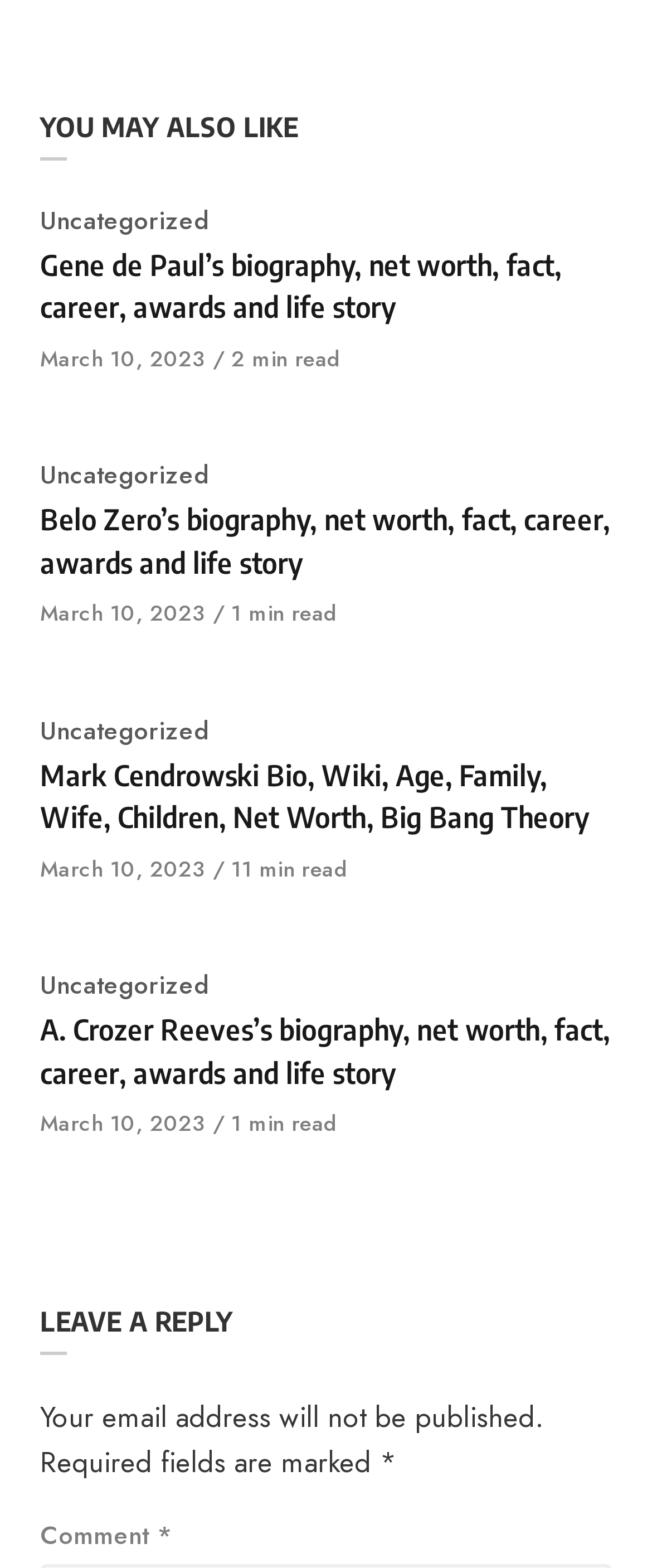Please identify the bounding box coordinates of the clickable area that will allow you to execute the instruction: "View the article published on March 10, 2023".

[0.062, 0.218, 0.326, 0.239]